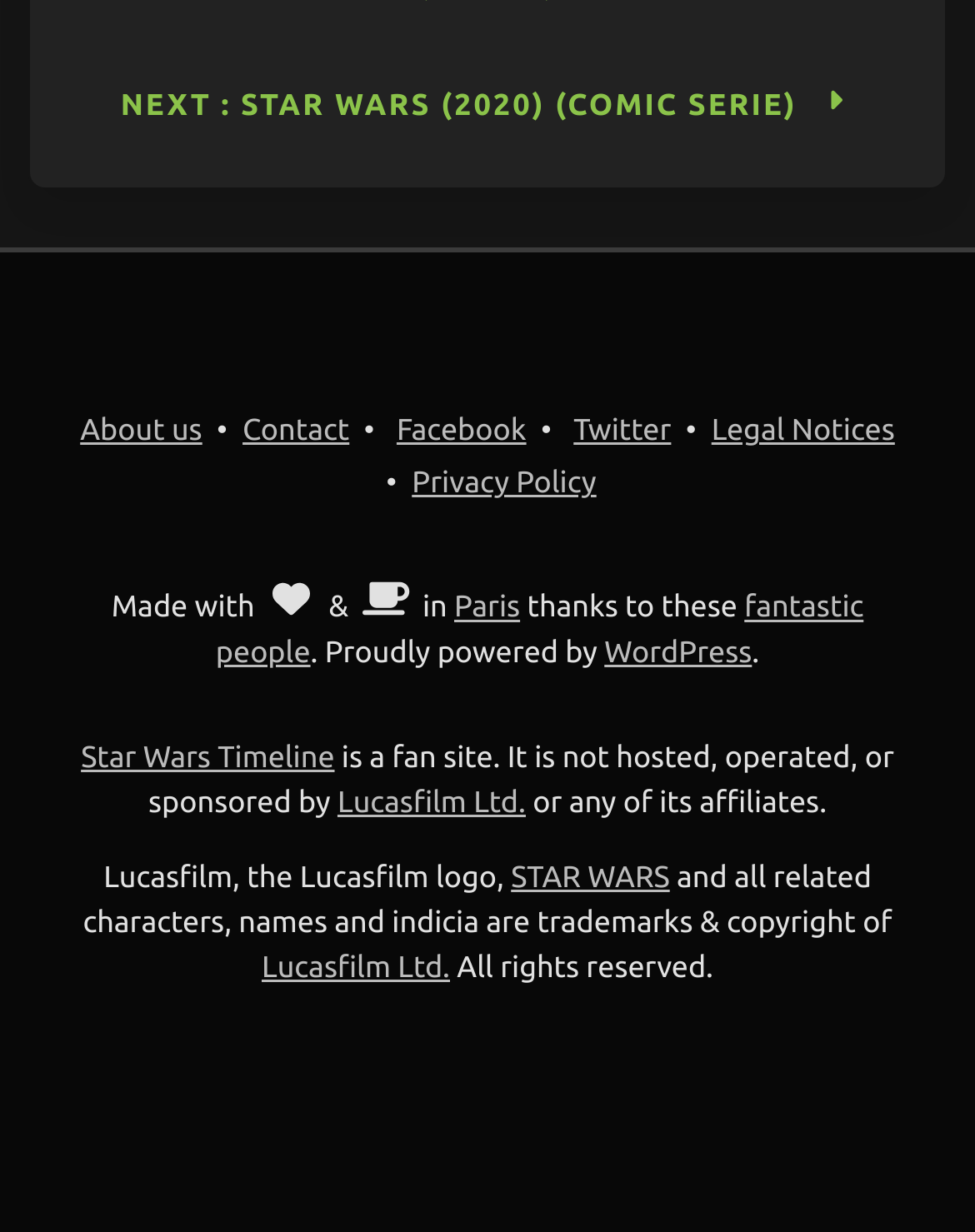Answer the question below using just one word or a short phrase: 
What is the city mentioned in the webpage?

Paris